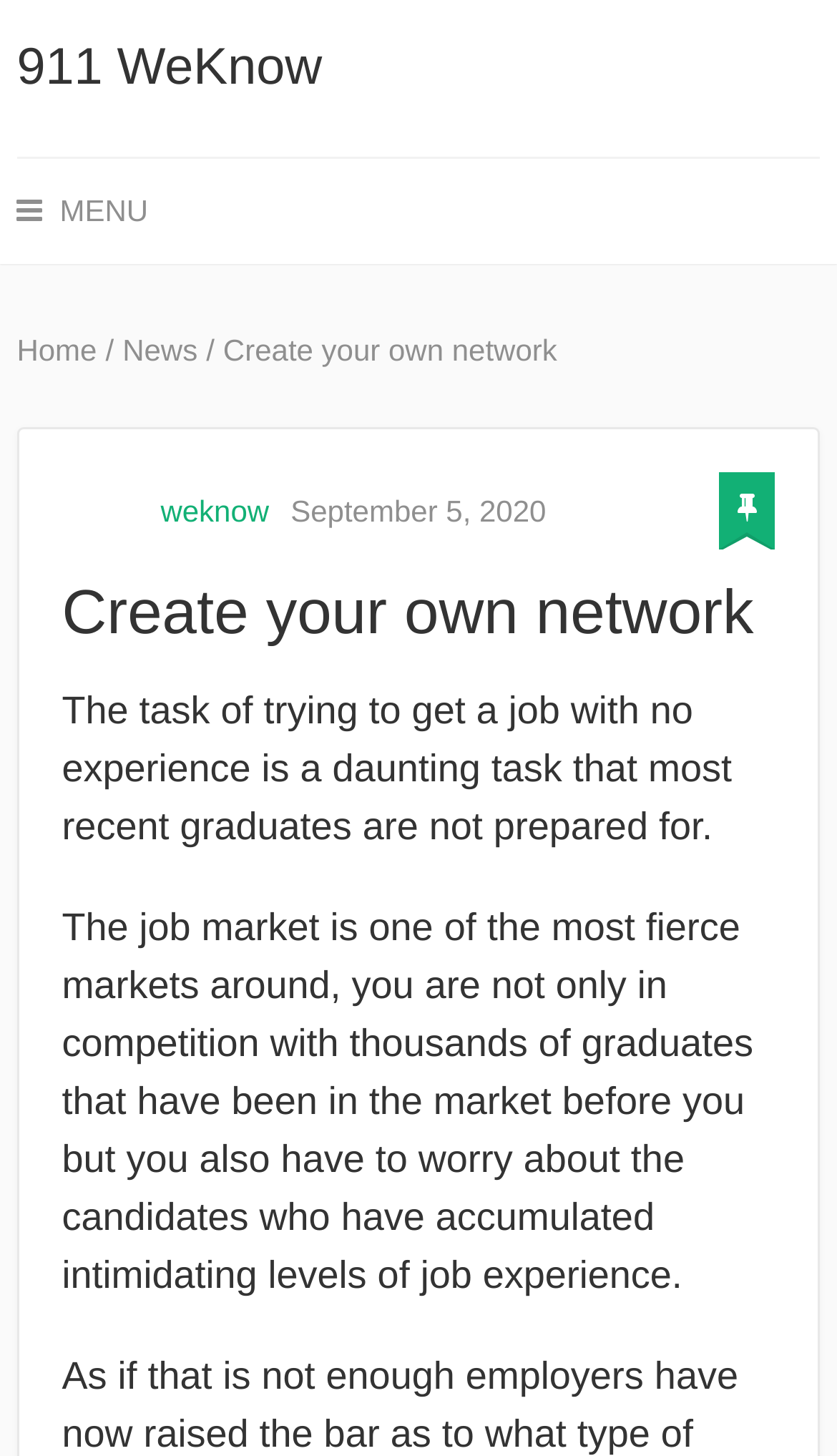How many paragraphs of text are there?
Look at the image and answer the question using a single word or phrase.

2